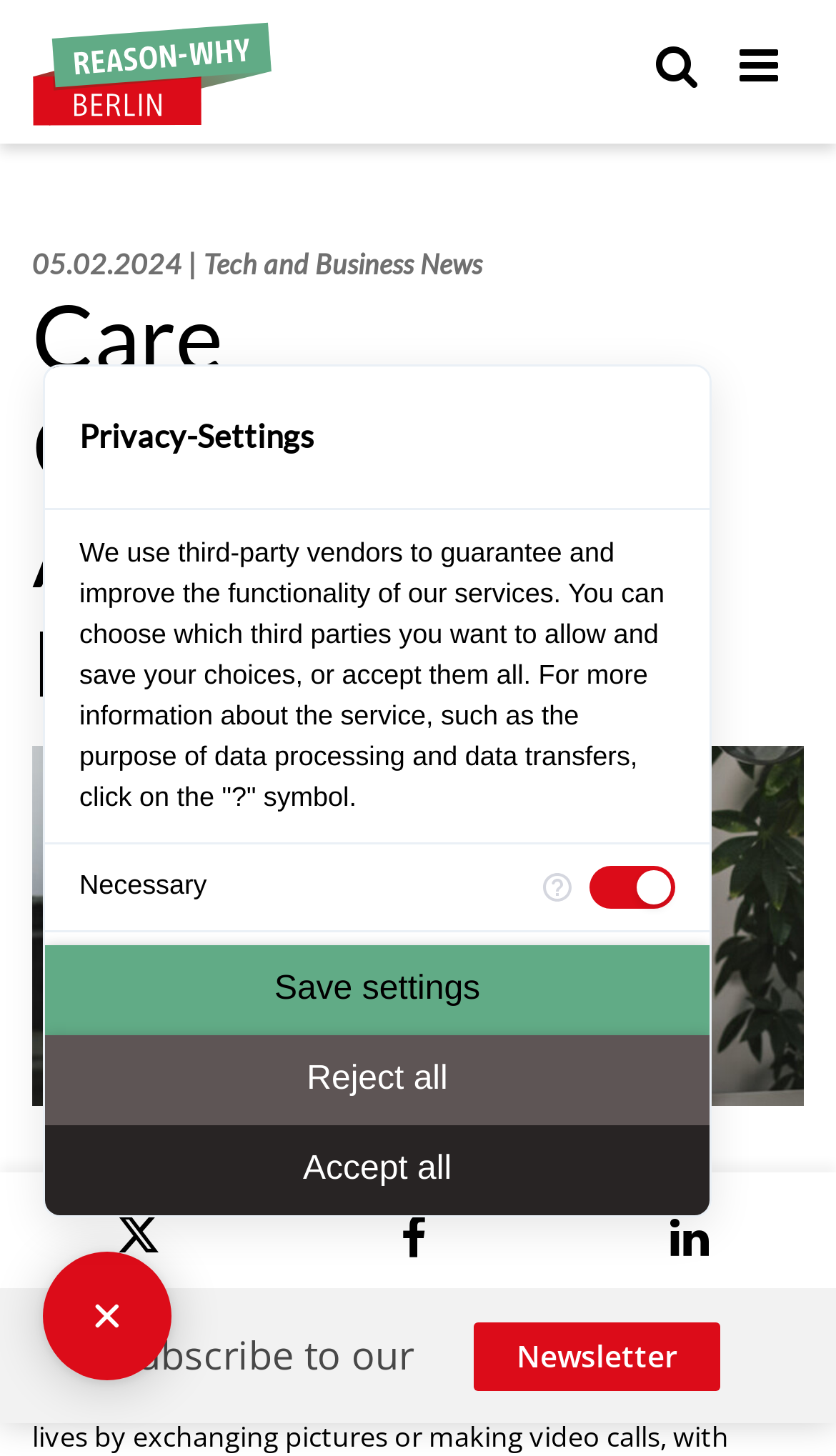Identify the bounding box coordinates of the clickable region required to complete the instruction: "Click the 'Save settings' button". The coordinates should be given as four float numbers within the range of 0 and 1, i.e., [left, top, right, bottom].

[0.054, 0.649, 0.849, 0.711]